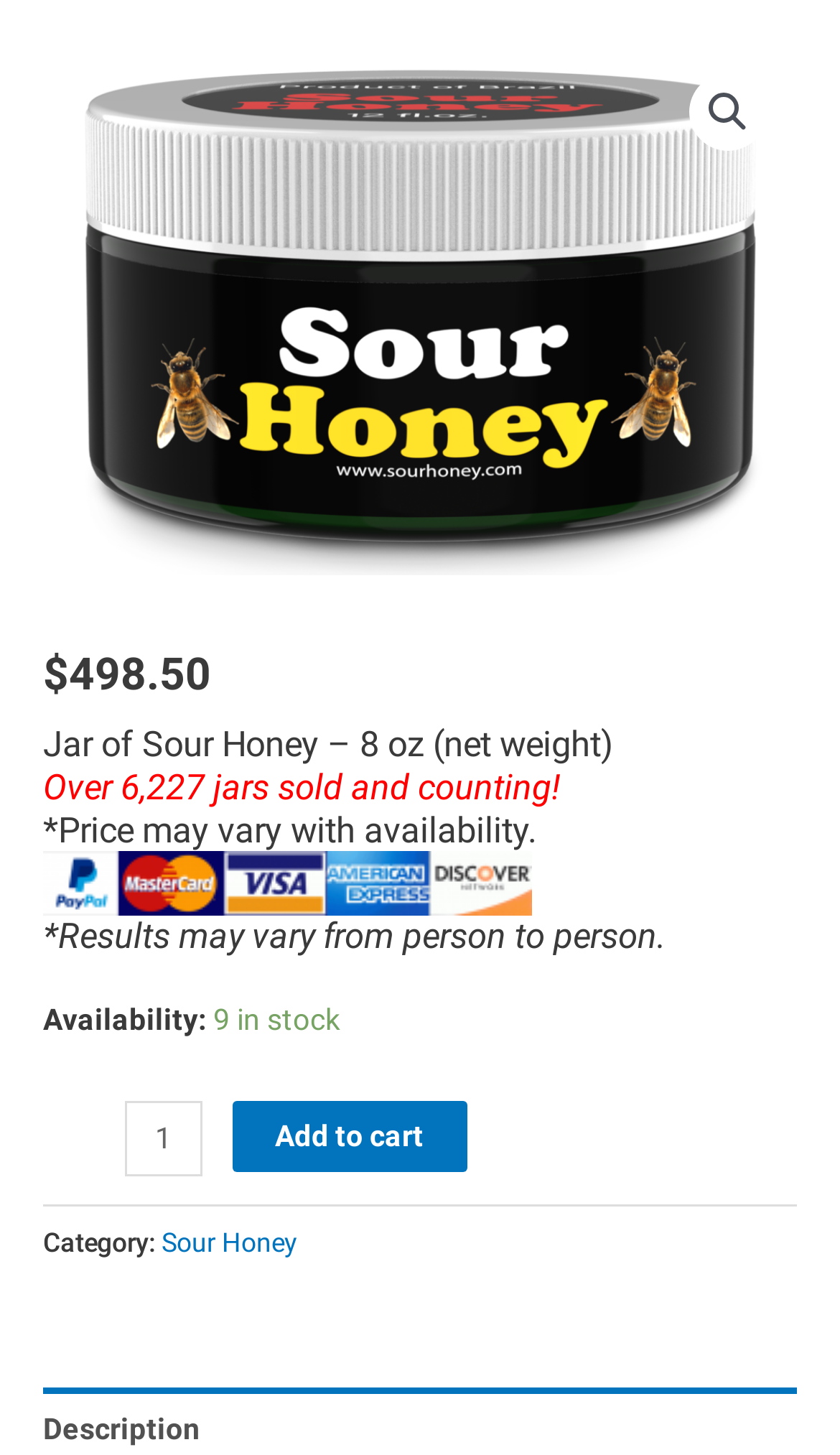Give an in-depth explanation of the webpage layout and content.

This webpage is about buying authentic Sour Honey from Brazil. At the top, there is a search icon 🔍 on the right side. Below it, there is a large image of a jar of Sour Honey From Brazil, which is also a link. To the right of the image, the price of the product is displayed, which is $498.50.

Below the image, there is a heading that describes the product, "Jar of Sour Honey – 8 oz (net weight)", and mentions that over 6,227 jars have been sold. The heading also includes an image of accepted payment methods and a note that results may vary from person to person.

Further down, there is information about the product's availability, which is 9 in stock. Next to it, there is a quantity selector, where customers can choose the number of products they want to buy, with a minimum of 1 and a maximum of 9. To the right of the quantity selector, there is an "Add to cart" button.

At the bottom, there is a category section, which indicates that the product belongs to the "Sour Honey" category, and provides a link to it.